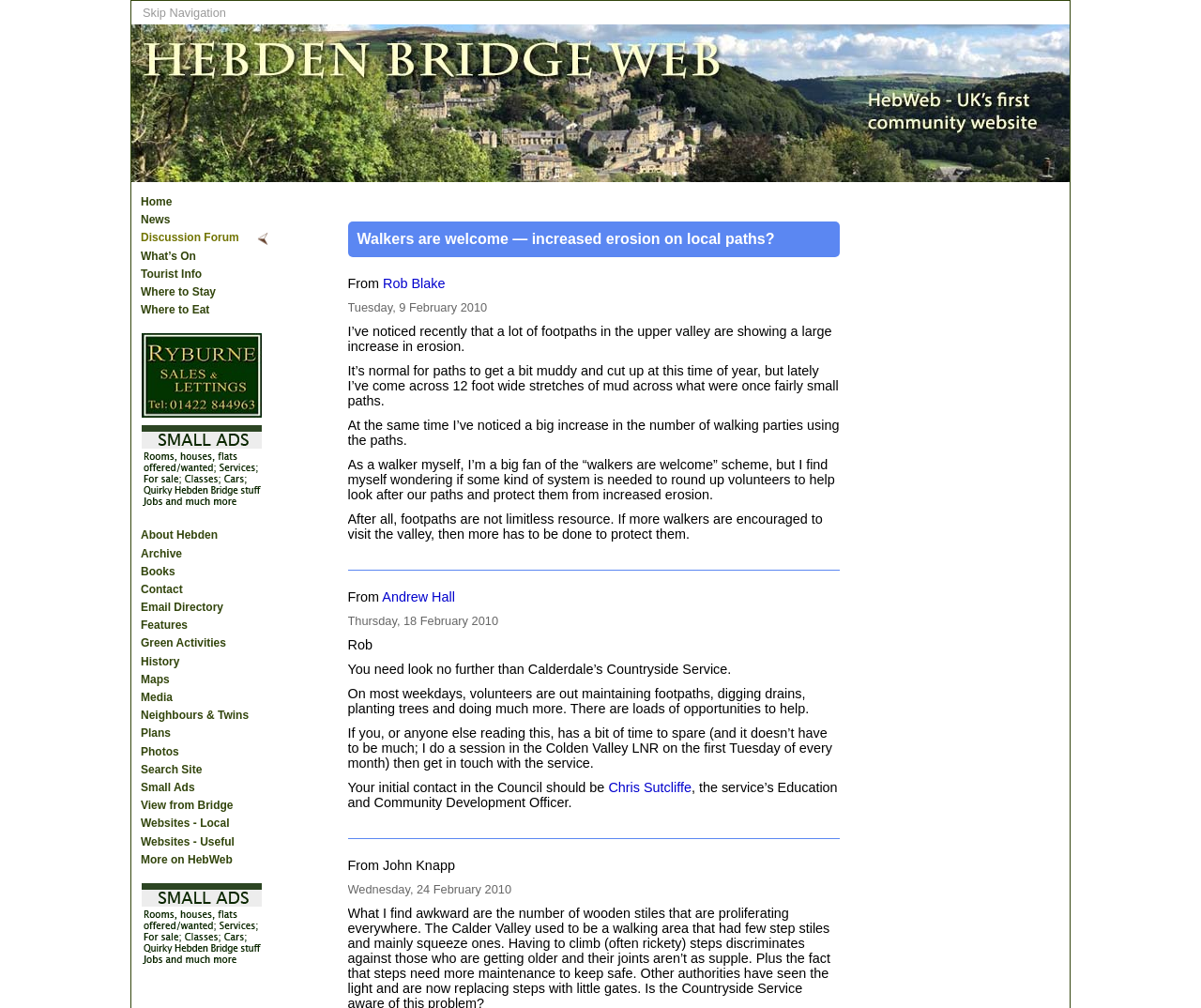From the image, can you give a detailed response to the question below:
What is the topic of the discussion forum?

The topic of the discussion forum can be found in the heading element with the text 'Walkers are welcome — increased erosion on local paths?' which is the main topic of discussion on the webpage.